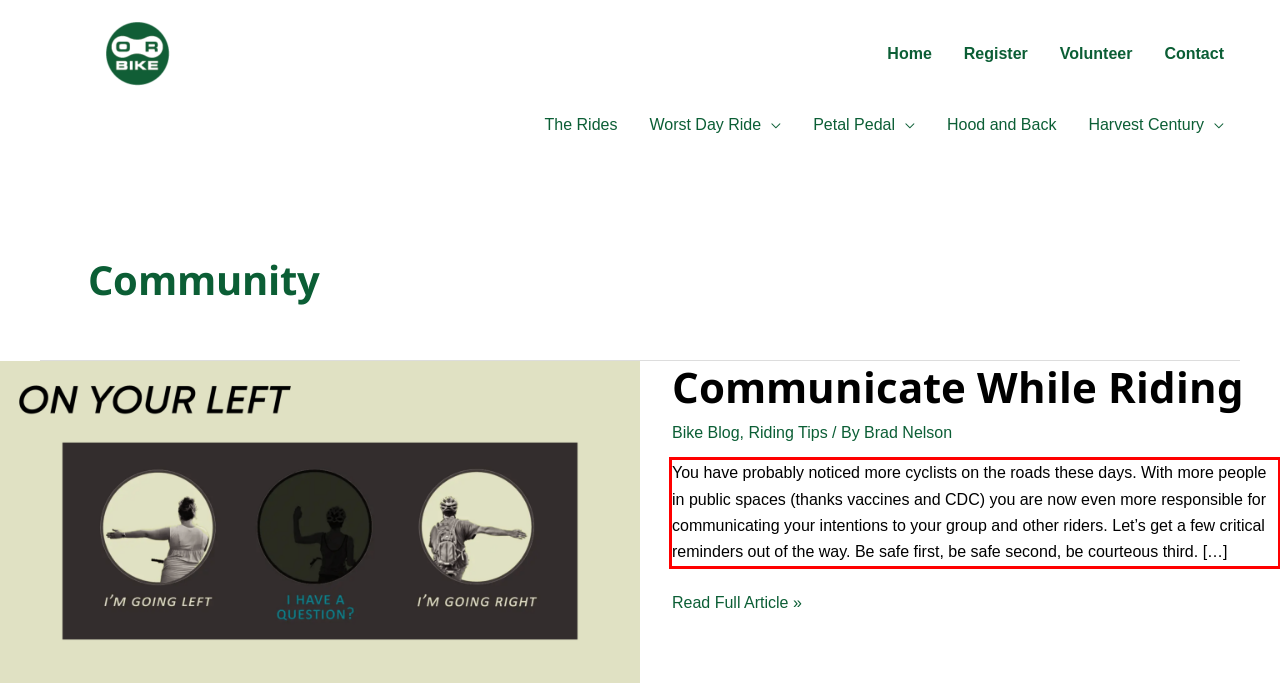Identify the text inside the red bounding box on the provided webpage screenshot by performing OCR.

You have probably noticed more cyclists on the roads these days. With more people in public spaces (thanks vaccines and CDC) you are now even more responsible for communicating your intentions to your group and other riders. Let’s get a few critical reminders out of the way. Be safe first, be safe second, be courteous third. […]